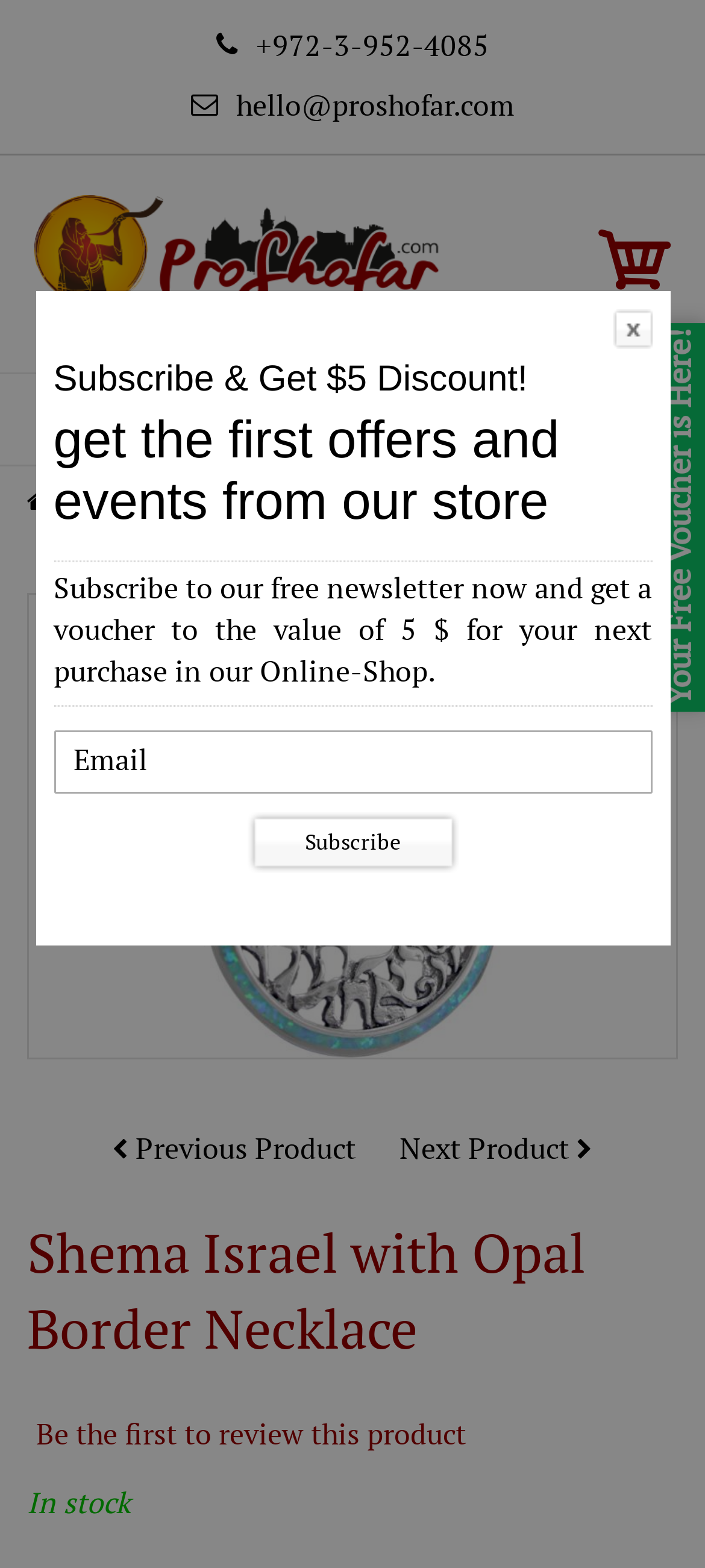Extract the main headline from the webpage and generate its text.

Shema Israel with Opal Border Necklace